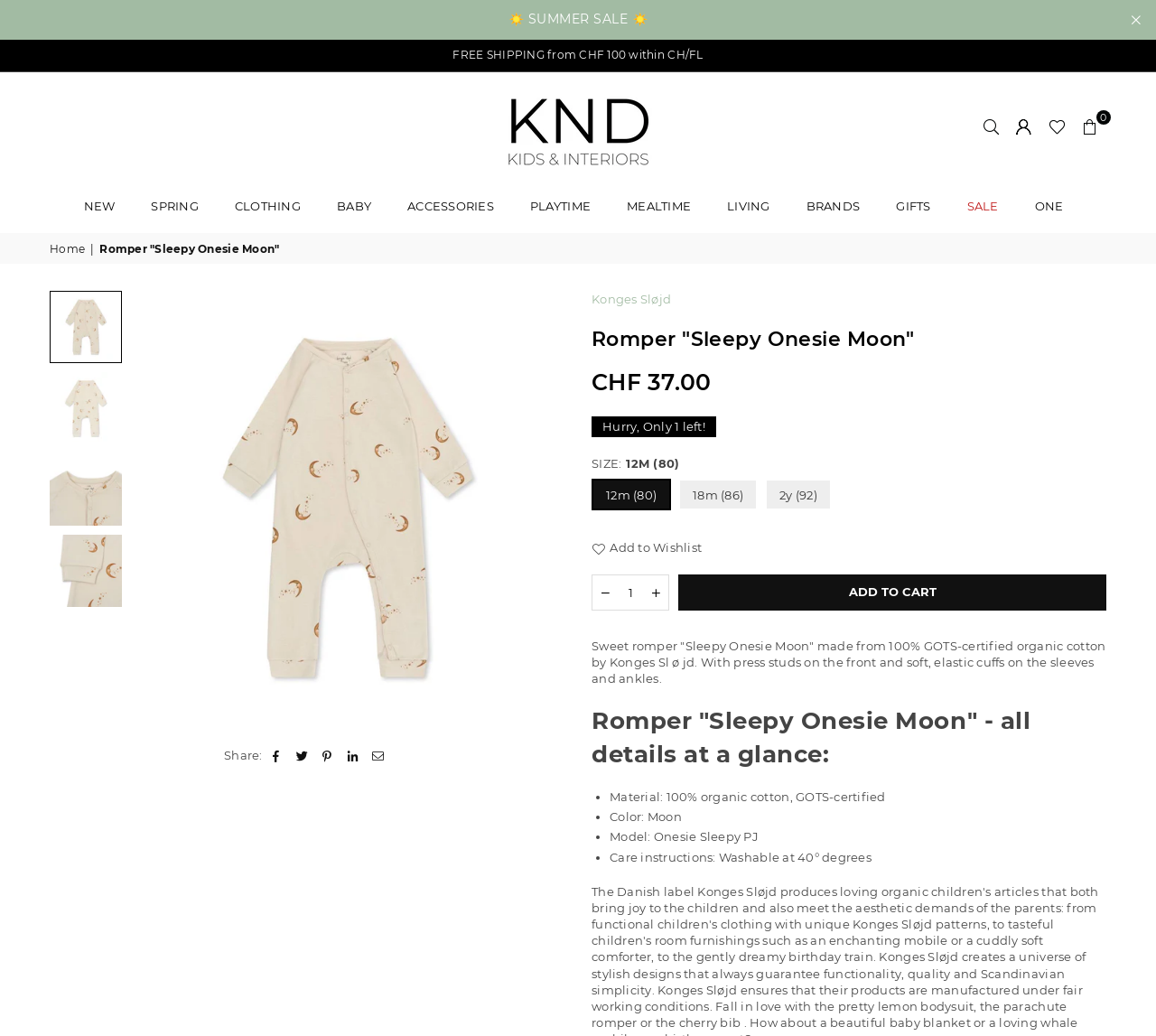Locate the bounding box of the UI element based on this description: "parent_node: 0 title="Settings"". Provide four float numbers between 0 and 1 as [left, top, right, bottom].

[0.872, 0.106, 0.9, 0.137]